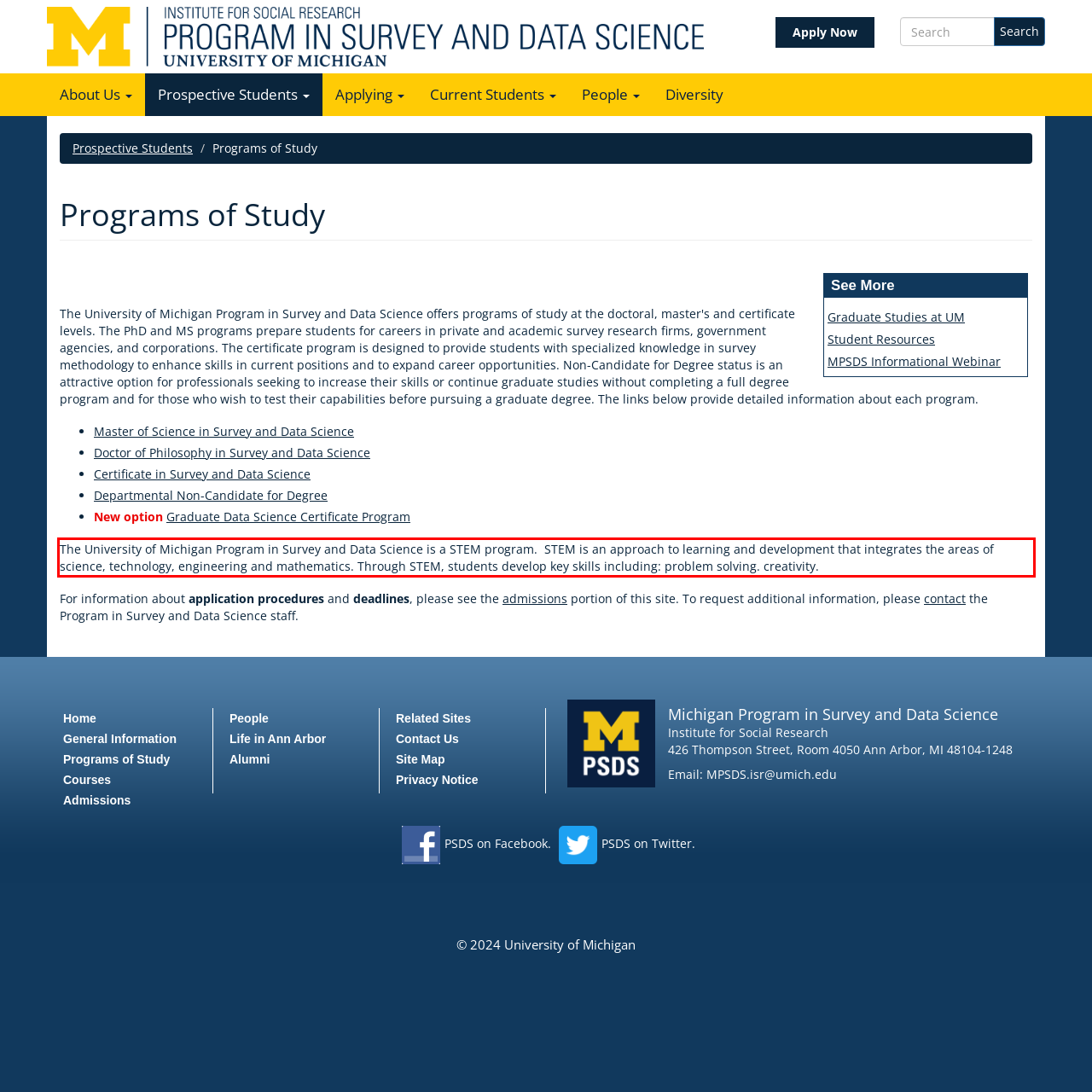Identify the red bounding box in the webpage screenshot and perform OCR to generate the text content enclosed.

The University of Michigan Program in Survey and Data Science is a STEM program. STEM is an approach to learning and development that integrates the areas of science, technology, engineering and mathematics. Through STEM, students develop key skills including: problem solving. creativity.